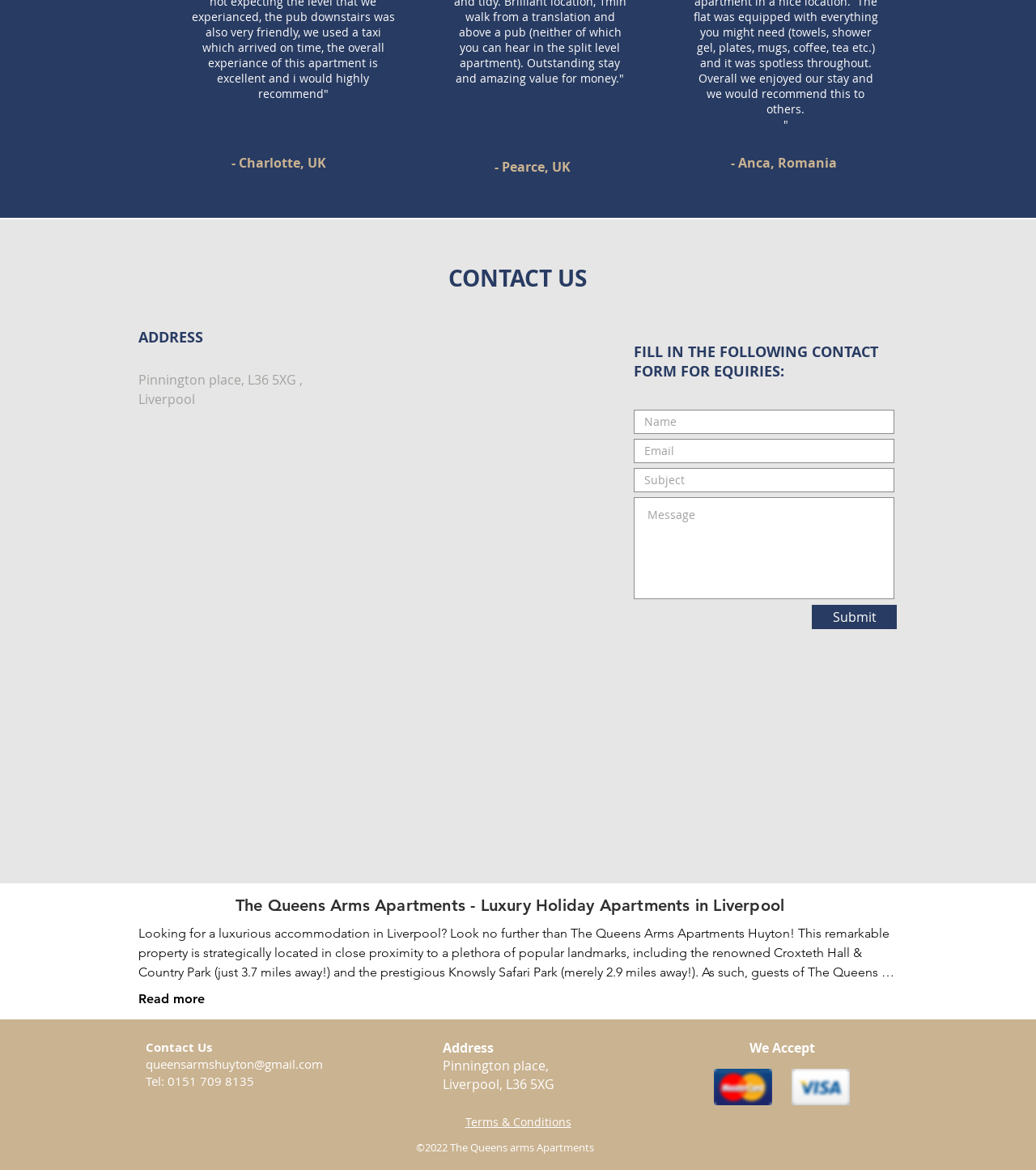What is the name of the apartments?
Look at the webpage screenshot and answer the question with a detailed explanation.

I found this by looking at the heading at the top of the page, which says 'The Queens Arms Apartments - Luxury Holiday Apartments in Liverpool'.